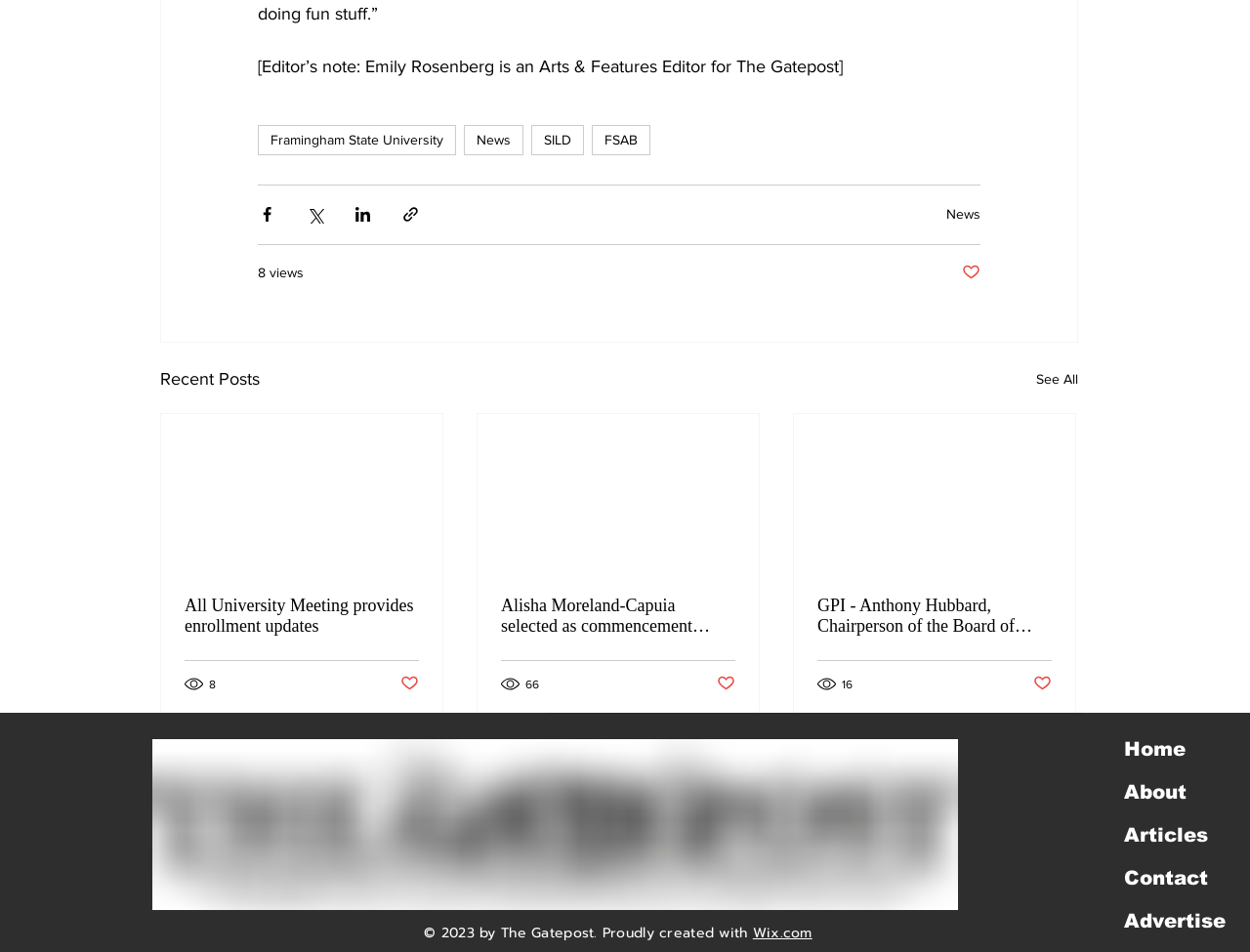Consider the image and give a detailed and elaborate answer to the question: 
What is the name of the university mentioned in the navigation?

I looked at the navigation section of the webpage, which contains links to different categories. One of the links is 'Framingham State University', which suggests that this is the name of the university mentioned on the webpage.